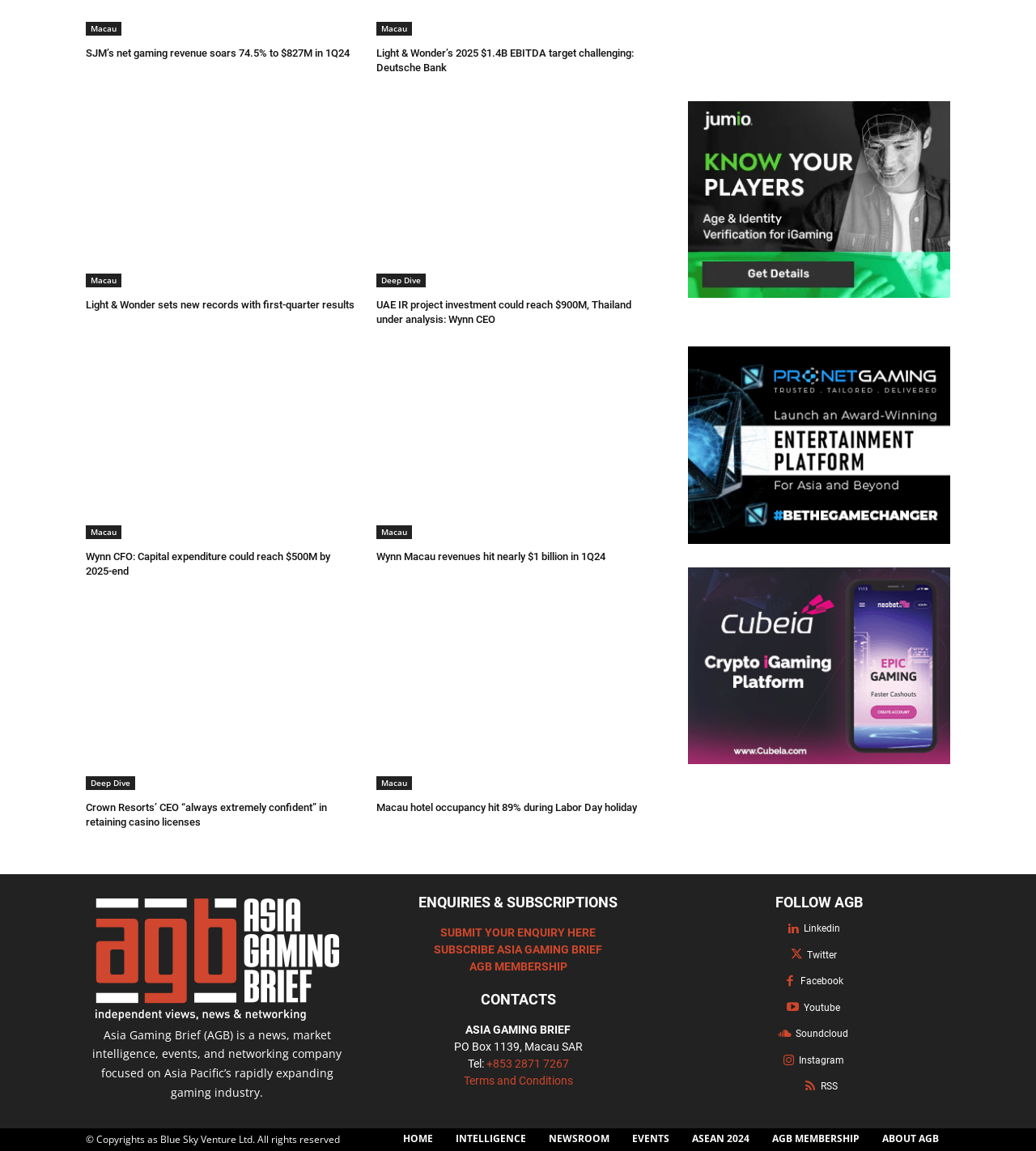Determine the coordinates of the bounding box that should be clicked to complete the instruction: "Read the news about Wynn Macau revenues". The coordinates should be represented by four float numbers between 0 and 1: [left, top, right, bottom].

[0.364, 0.303, 0.626, 0.468]